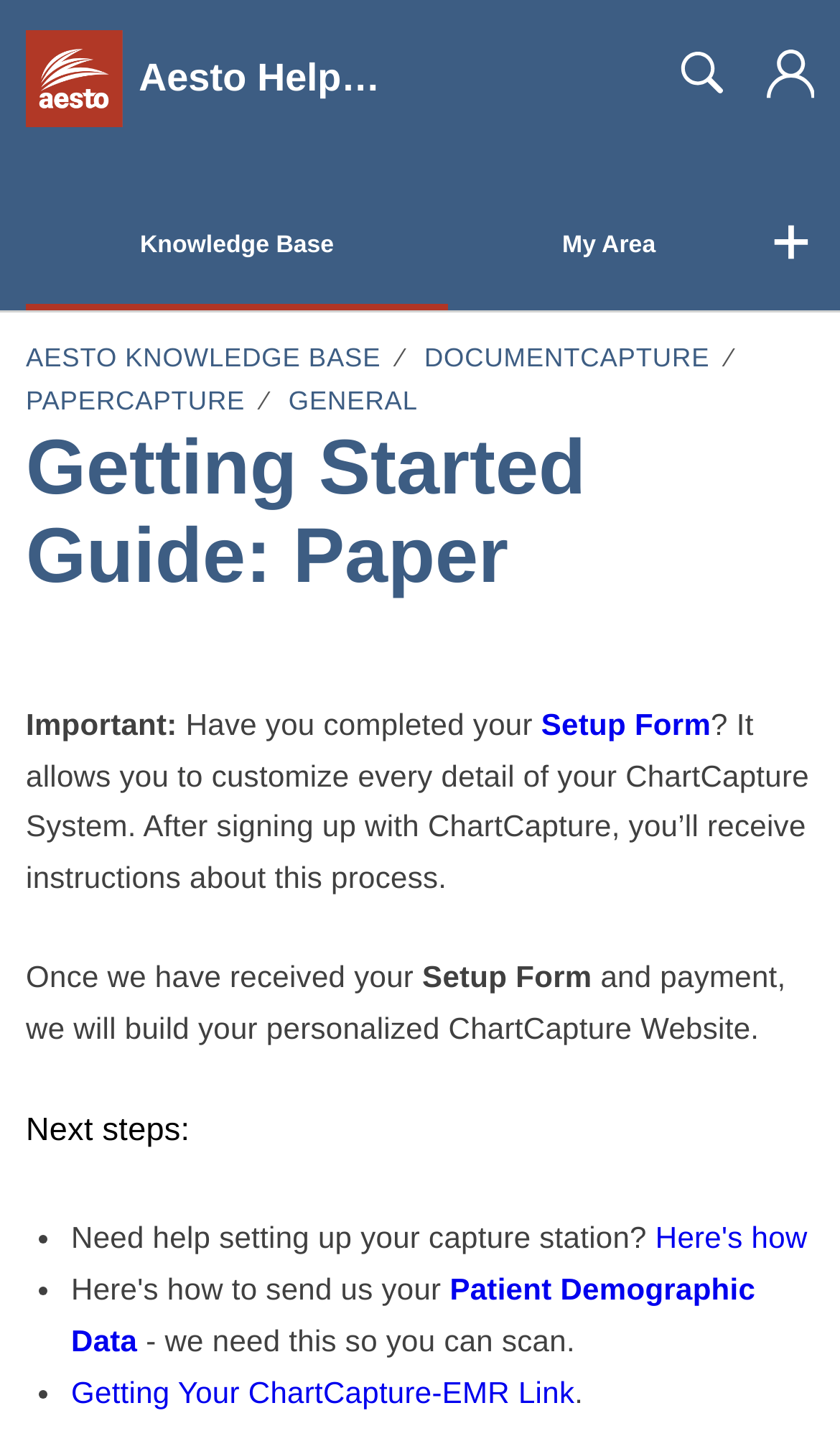Look at the image and write a detailed answer to the question: 
How many list items are there in the 'Next steps:' section?

The 'Next steps:' section is located near the bottom of the webpage, and it contains 3 list items, each with a bullet point and a brief description. The list items are 'Need help setting up your capture station?', 'Patient Demographic Data', and 'Getting Your ChartCapture-EMR Link'.